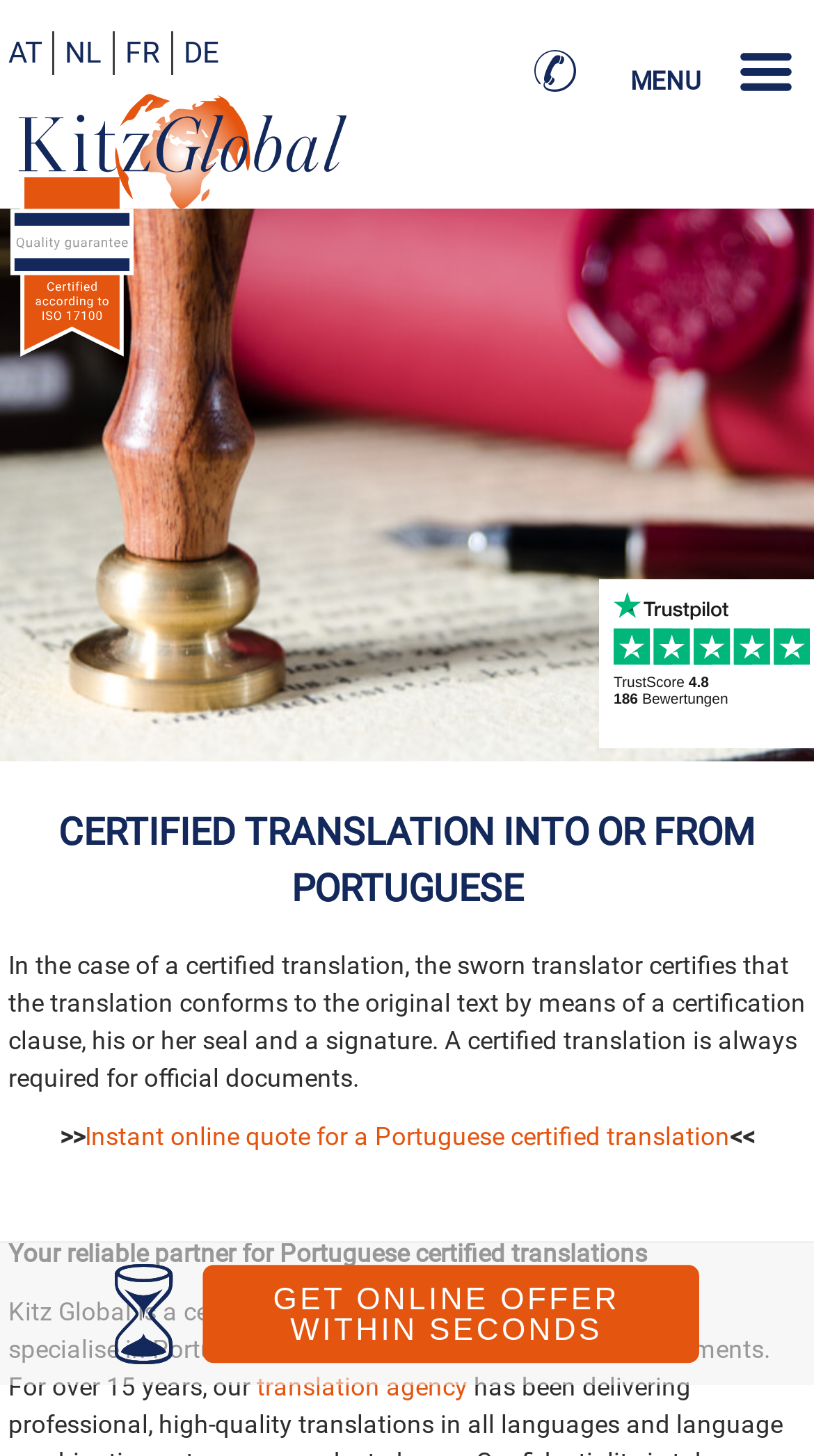What is the quality guarantee of the translation agency?
Could you give a comprehensive explanation in response to this question?

The webpage mentions that the translation agency is certified in accordance with ISO 17100, which implies that they have a quality guarantee in place.